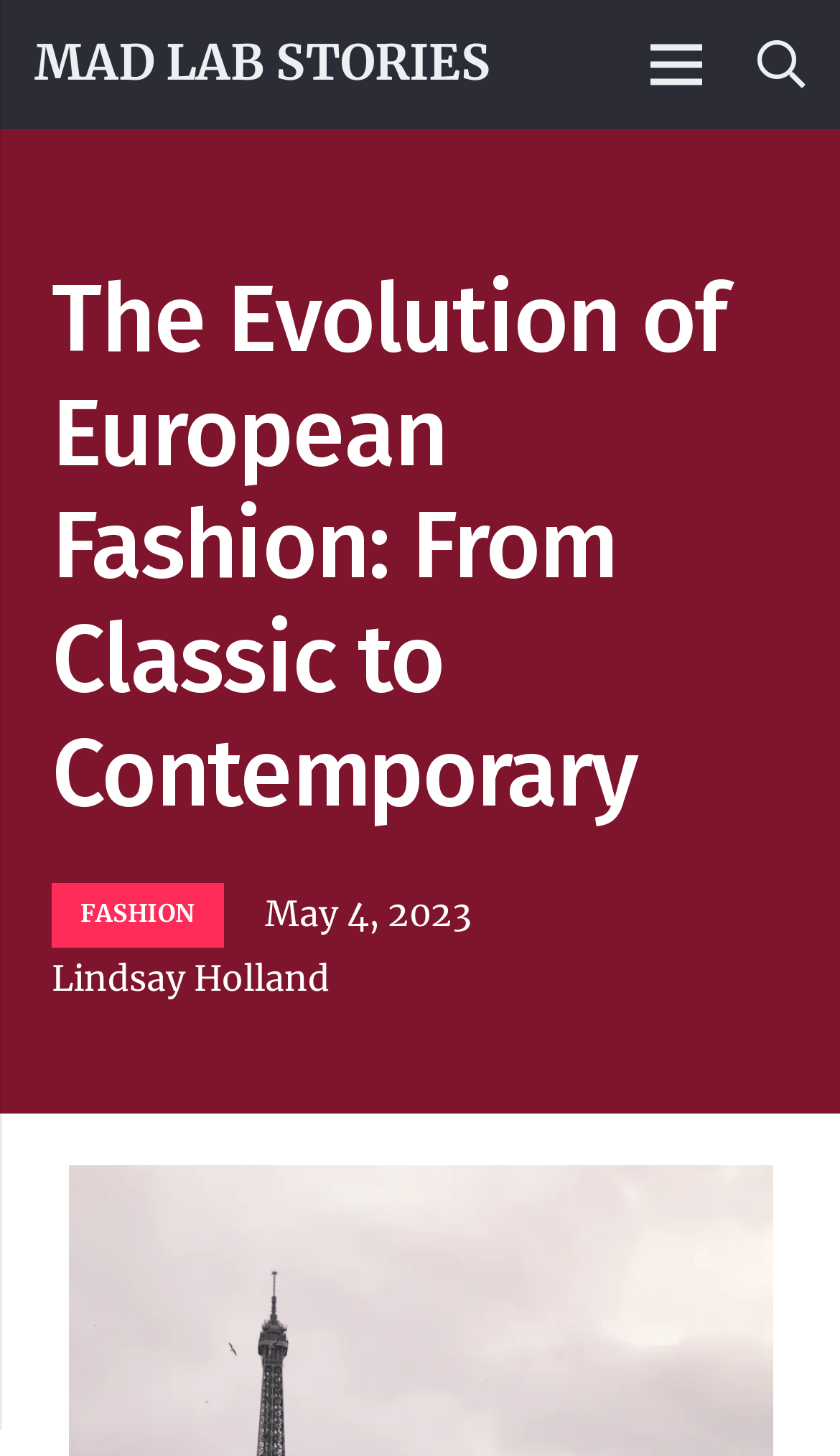Answer the question using only one word or a concise phrase: When was the article published?

May 4, 2023